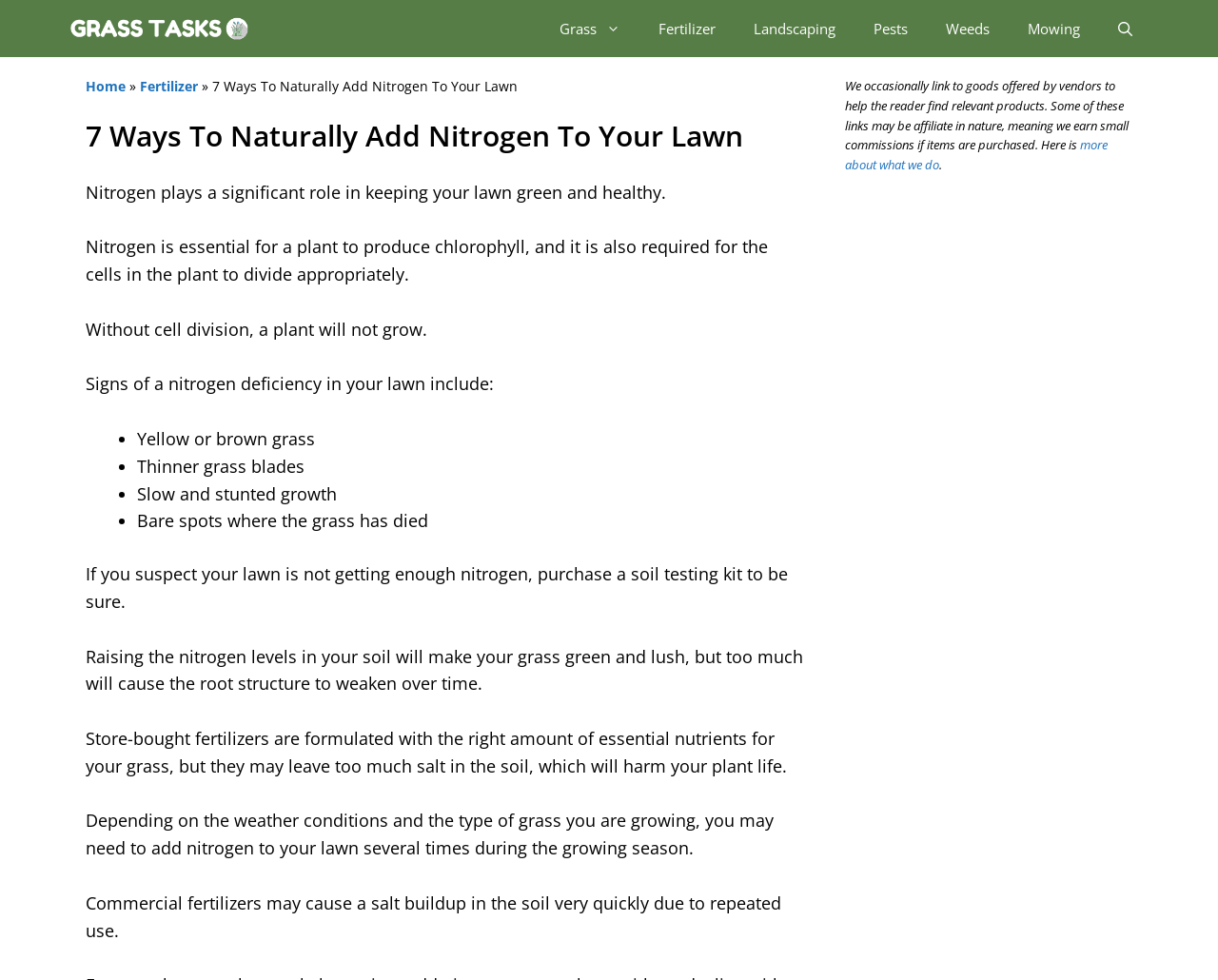Please identify the bounding box coordinates of the clickable area that will allow you to execute the instruction: "Open the search bar".

[0.902, 0.0, 0.945, 0.058]